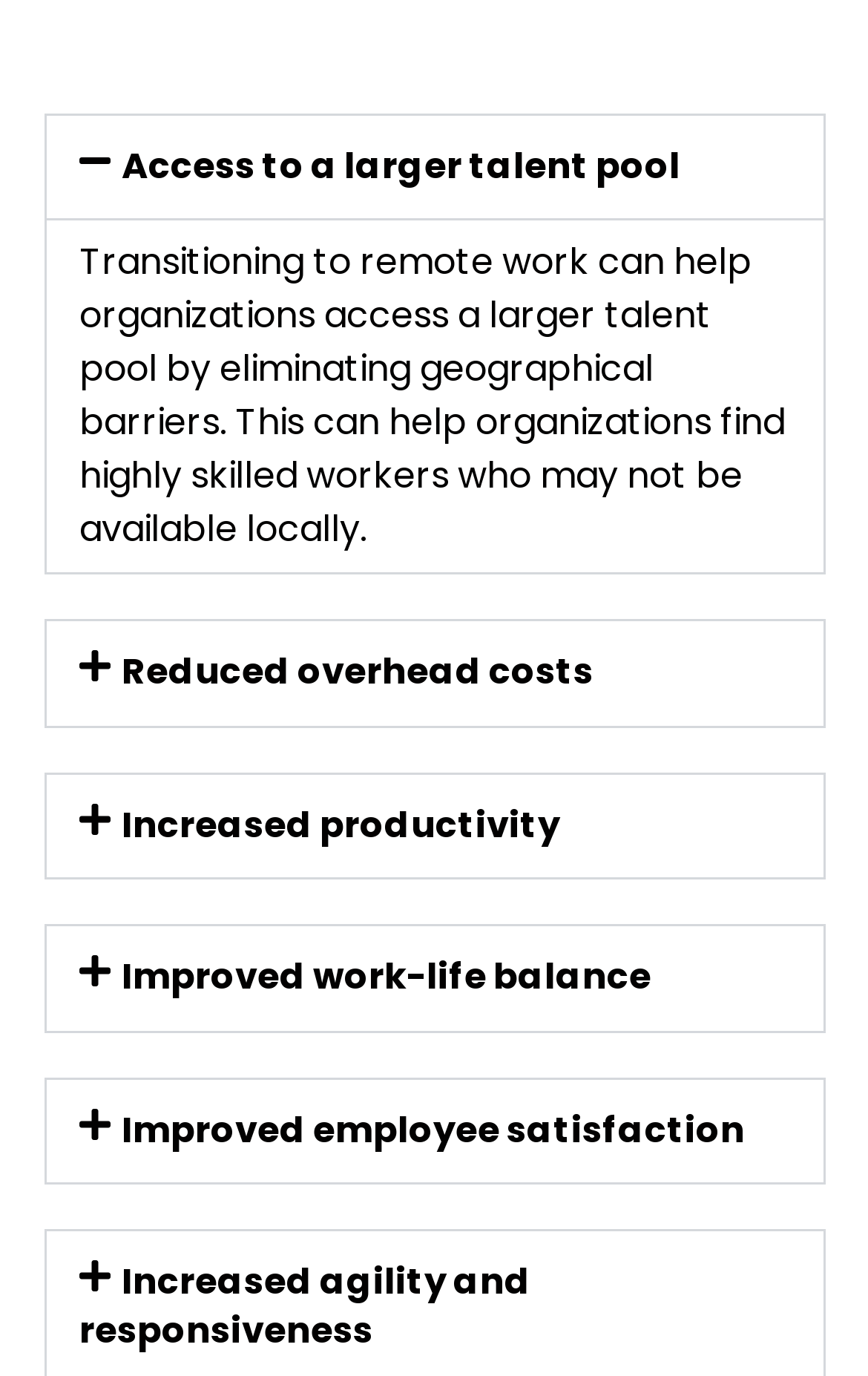What is the y-coordinate of the top of the 'Reduced overhead costs' button?
Based on the visual information, provide a detailed and comprehensive answer.

The 'Reduced overhead costs' button has a bounding box coordinate of [0.053, 0.452, 0.947, 0.527], so the y-coordinate of the top of the button is 0.452.